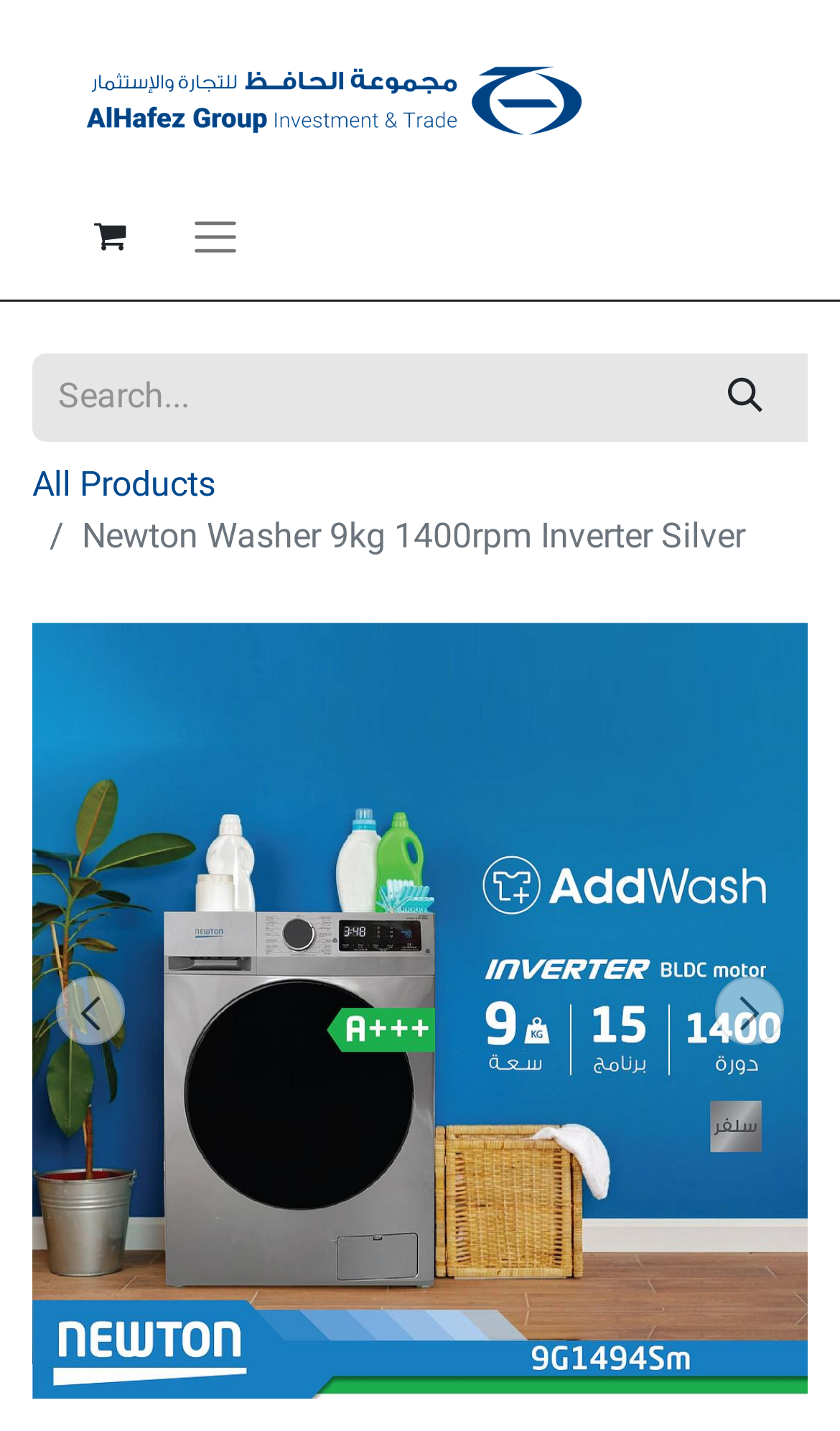Please locate and retrieve the main header text of the webpage.

Newton Washer 9kg 1400rpm Inverter Silver